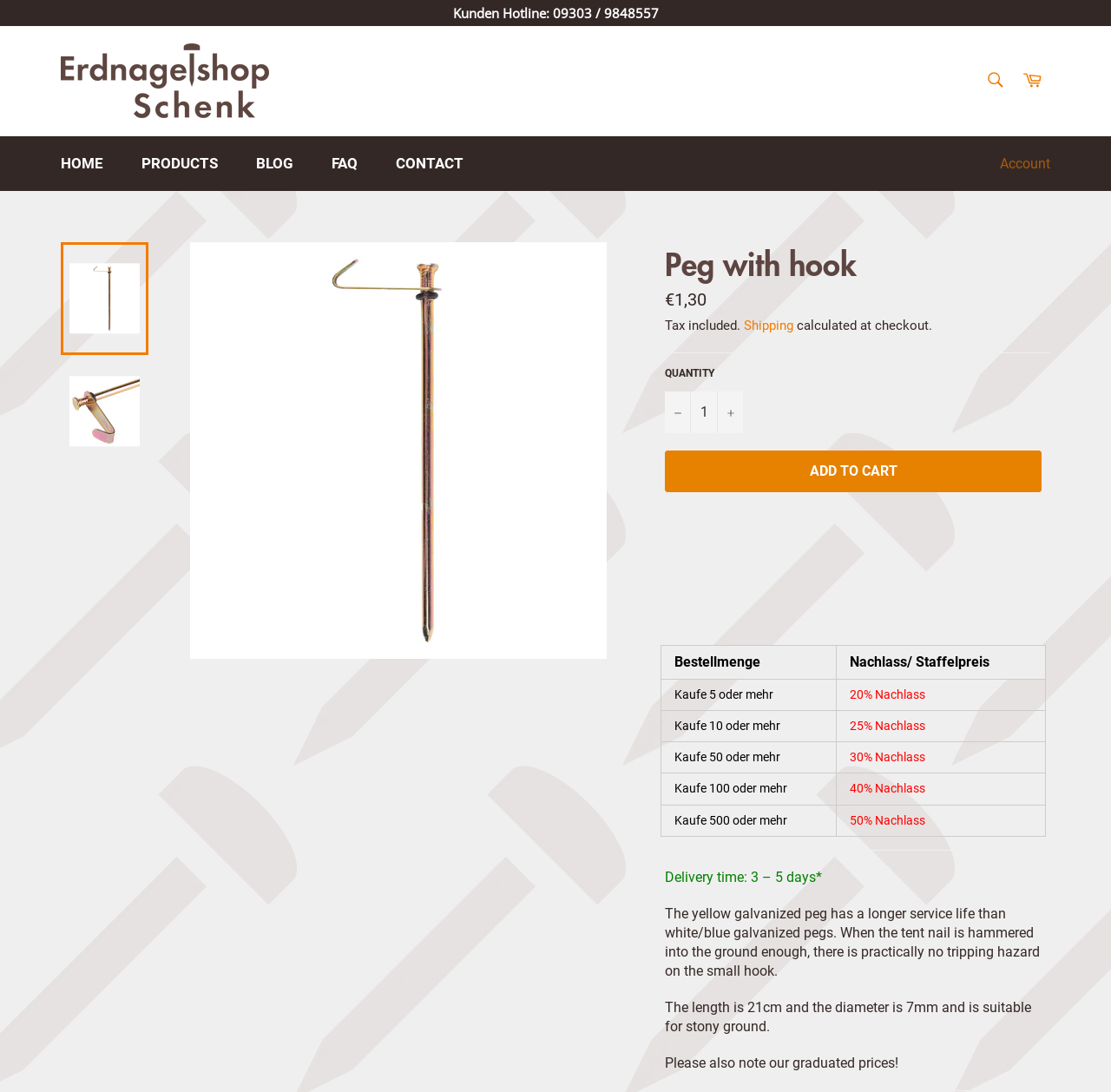Use a single word or phrase to answer the question:
What is the phone number for customer hotline?

09303 / 9848557